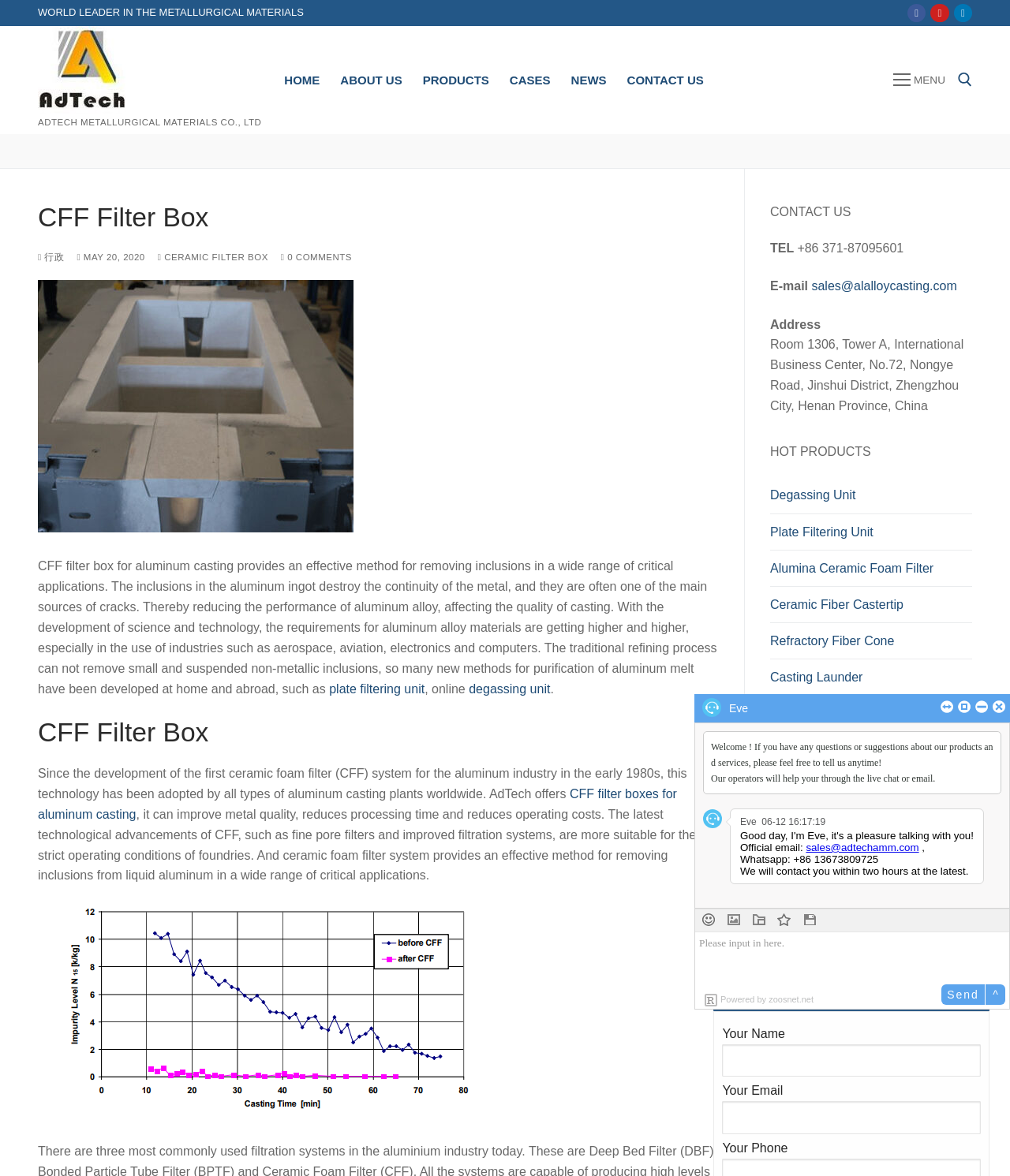Look at the image and answer the question in detail:
What is the contact email address?

I found the contact email address by looking at the contact information section of the webpage. The email address 'sales@alalloycasting.com' is listed as the contact email address.